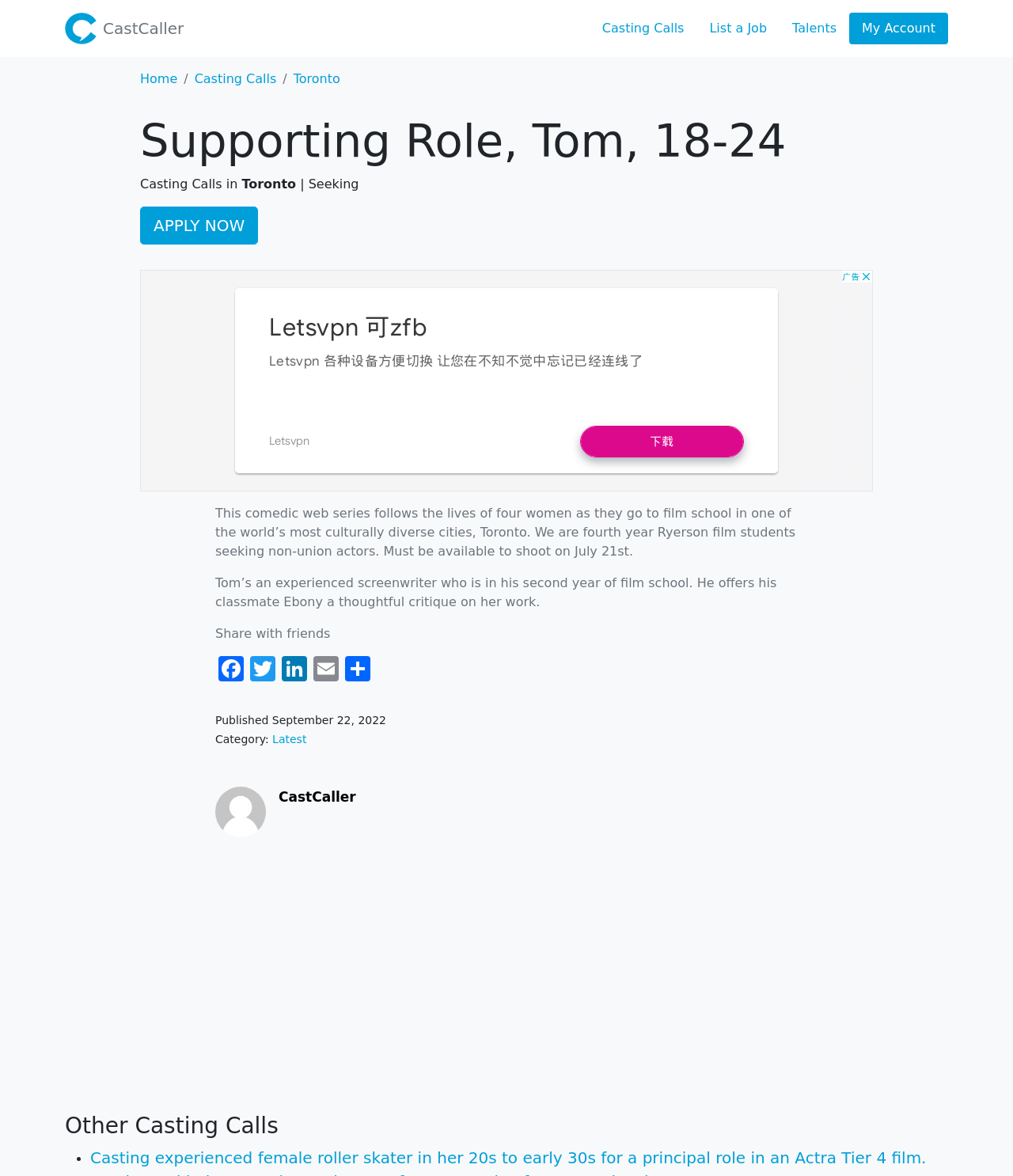Please find and generate the text of the main header of the webpage.

Supporting Role, Tom, 18-24